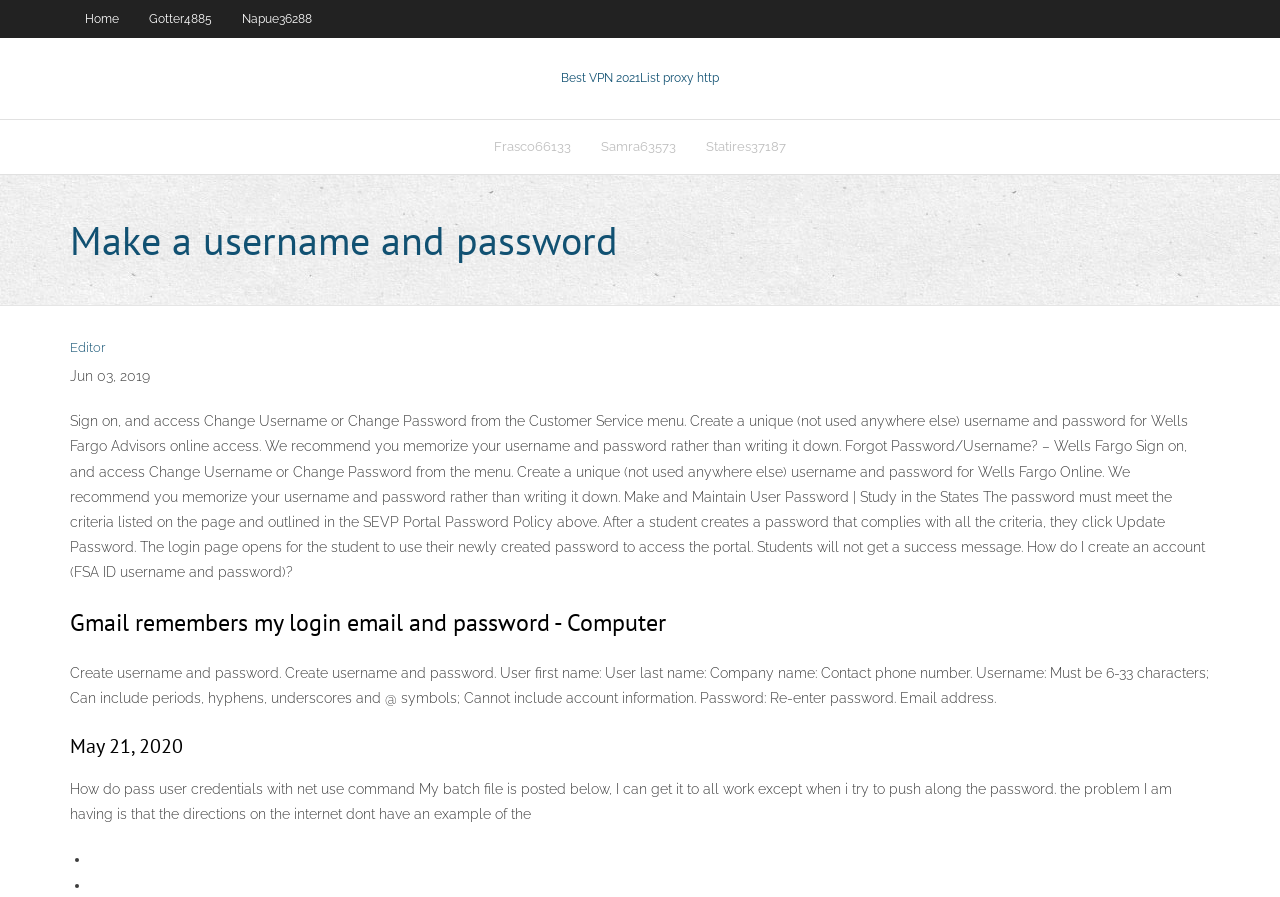Predict the bounding box coordinates of the UI element that matches this description: "September 2021". The coordinates should be in the format [left, top, right, bottom] with each value between 0 and 1.

None